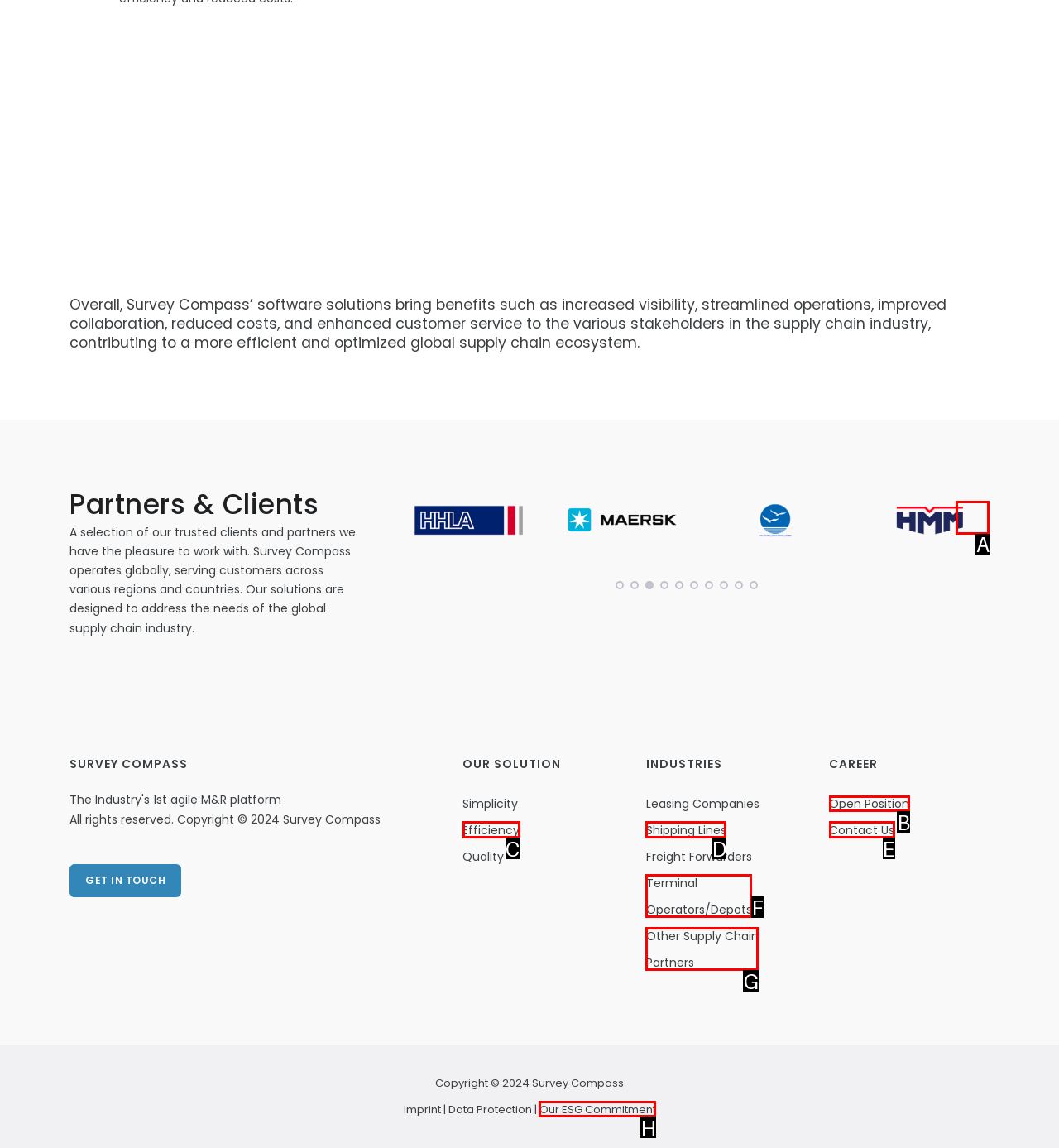Determine the HTML element to be clicked to complete the task: Click the 'Open Position' link. Answer by giving the letter of the selected option.

B